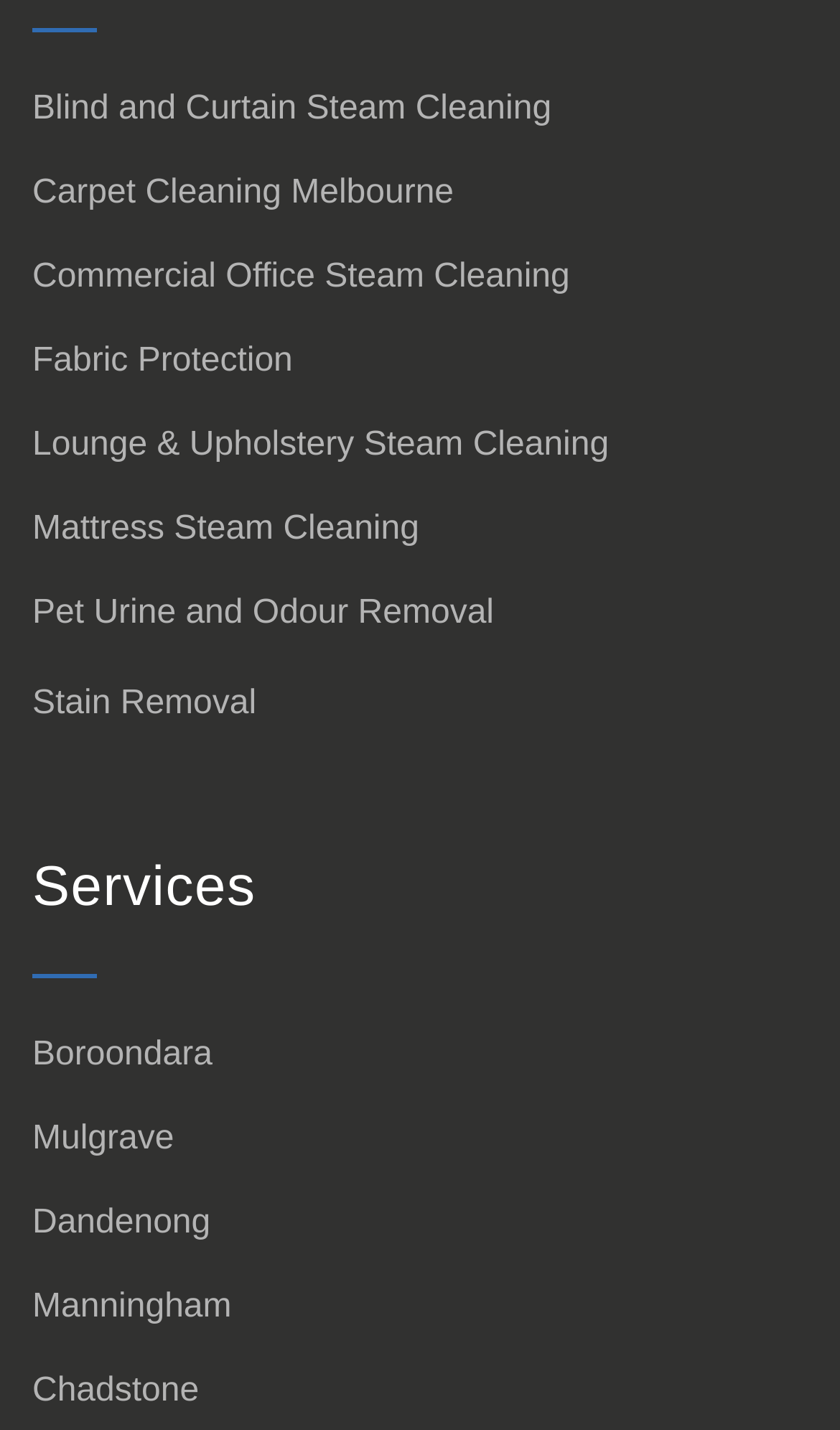What services are offered by this company?
Analyze the image and provide a thorough answer to the question.

Based on the links provided on the webpage, it appears that the company offers multiple services including Blind and Curtain Steam Cleaning, Carpet Cleaning Melbourne, Commercial Office Steam Cleaning, and many more.